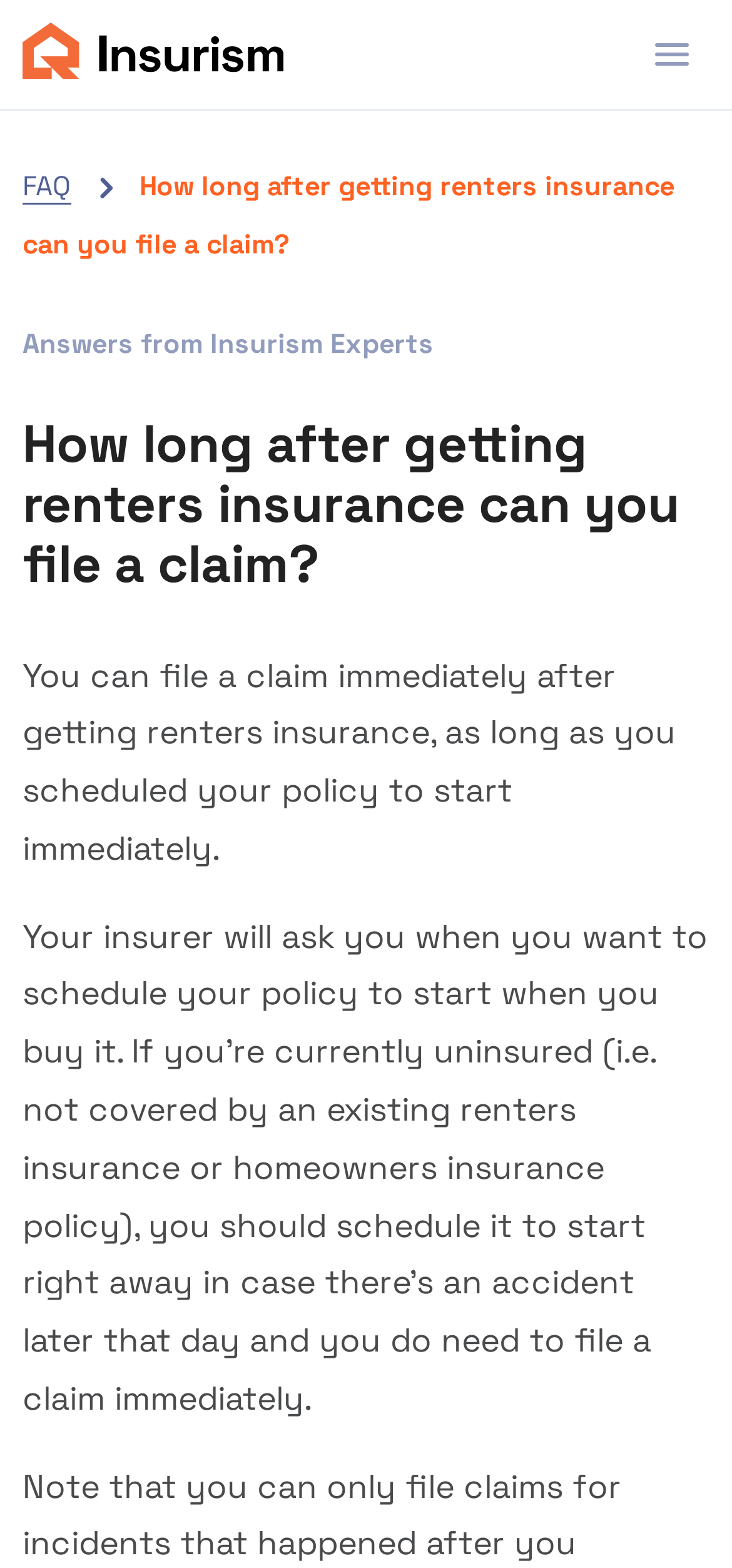What type of insurance policy is being discussed?
Provide a thorough and detailed answer to the question.

The webpage is focused on renters insurance, as indicated by the heading 'How long after getting renters insurance can you file a claim?' and the text discussing the specifics of renters insurance policies.